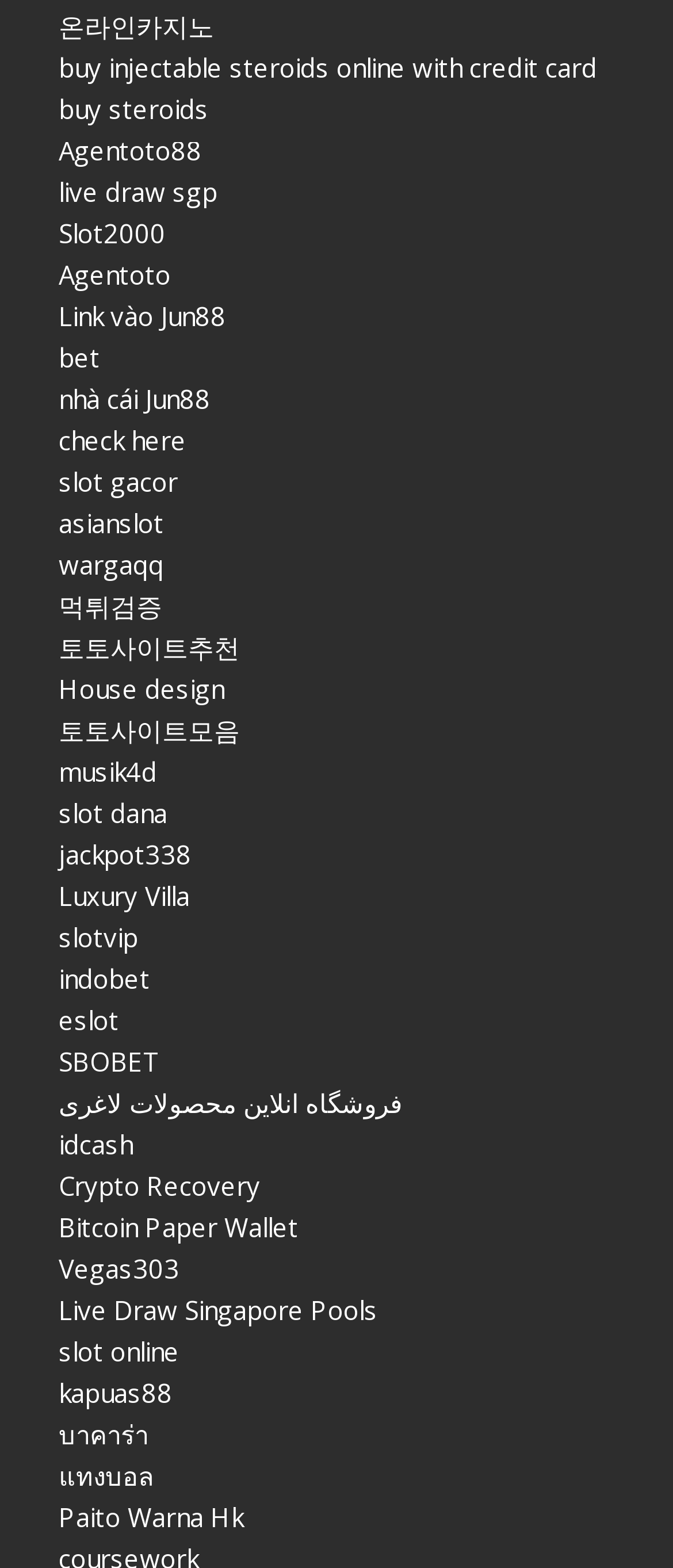Provide the bounding box coordinates of the HTML element this sentence describes: "slotvip".

[0.087, 0.587, 0.205, 0.609]